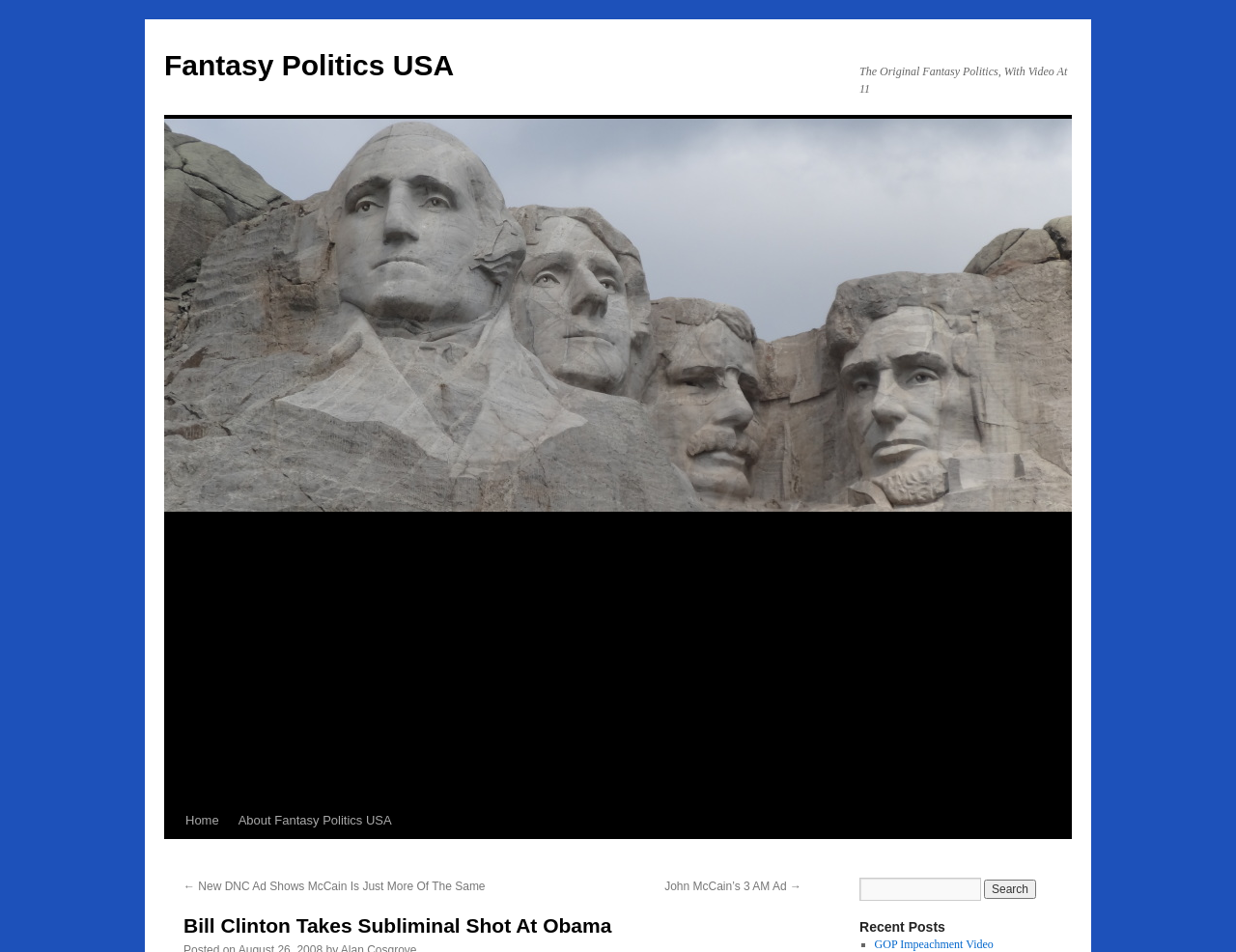Please specify the bounding box coordinates of the clickable region necessary for completing the following instruction: "Skip to content". The coordinates must consist of four float numbers between 0 and 1, i.e., [left, top, right, bottom].

[0.132, 0.538, 0.148, 0.653]